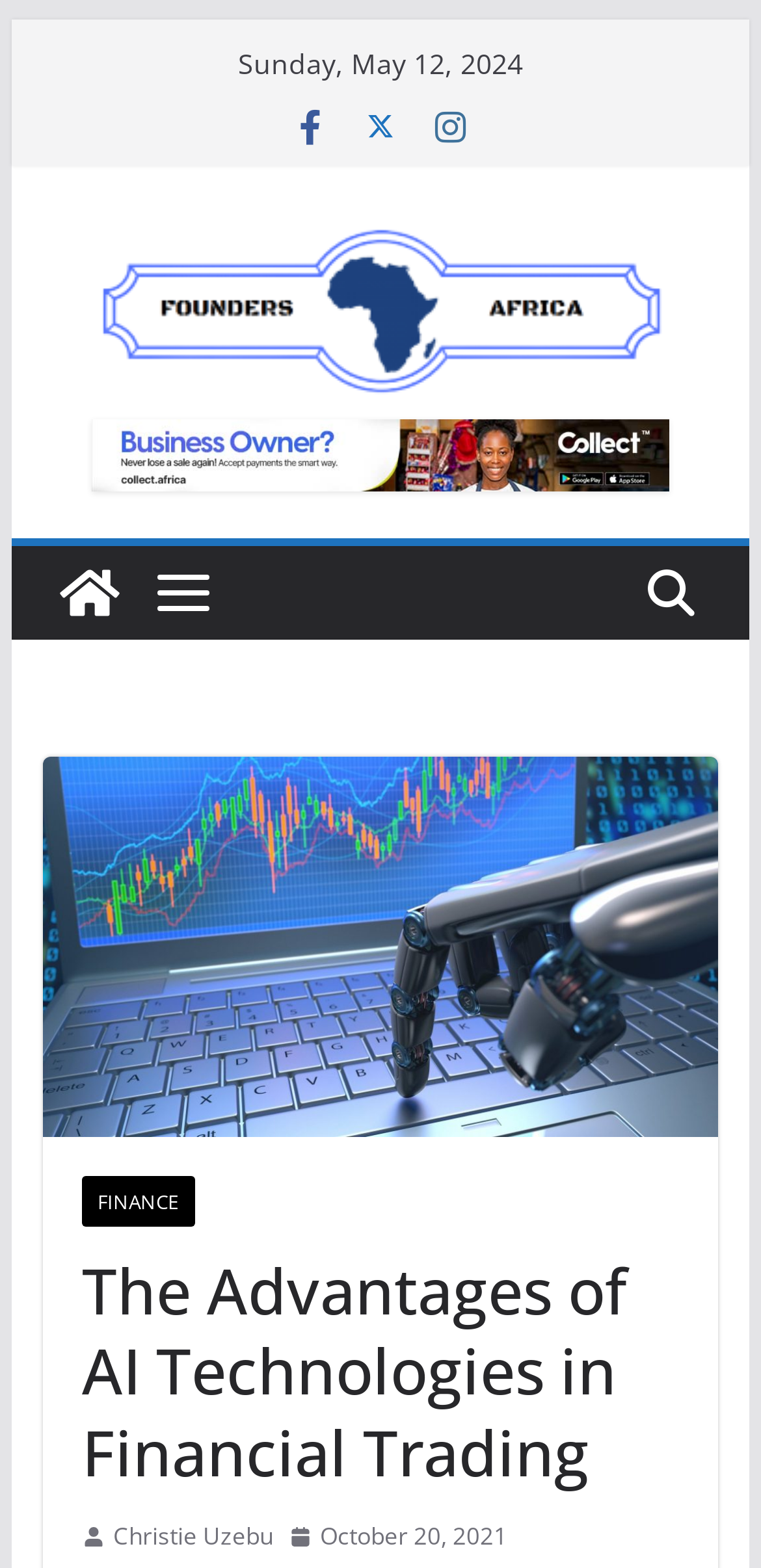Who is the author of the article?
Look at the image and respond with a one-word or short-phrase answer.

Christie Uzebu